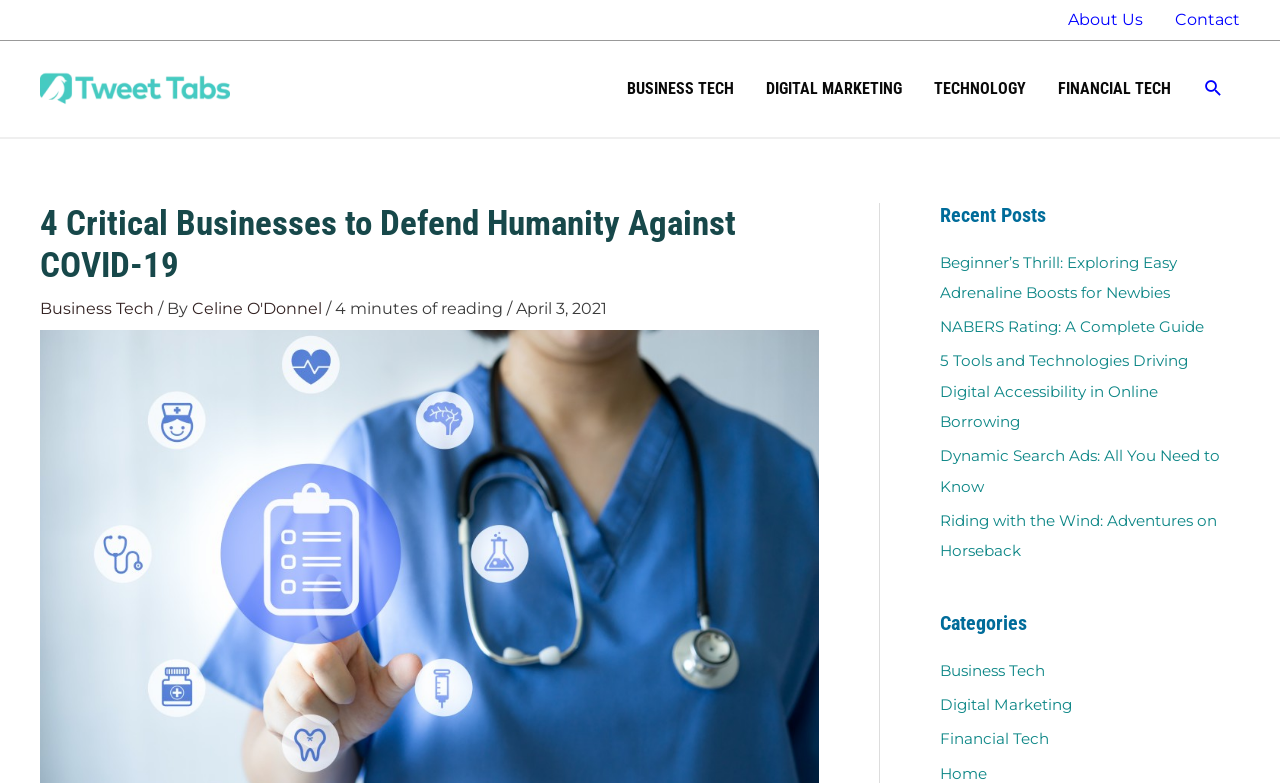Find the bounding box coordinates of the clickable area required to complete the following action: "View Business Tech category".

[0.734, 0.844, 0.816, 0.869]